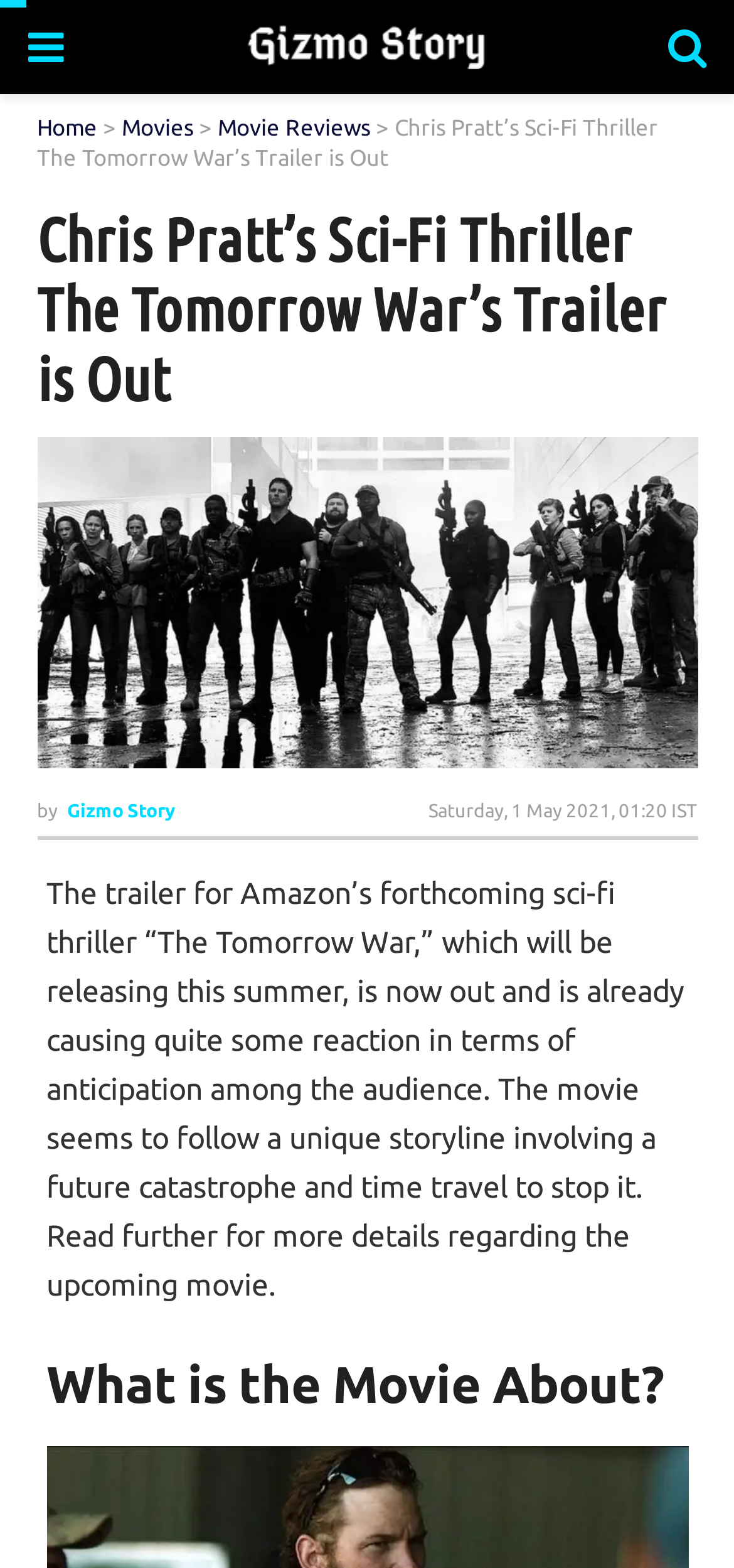Please answer the following question using a single word or phrase: 
Who is the main actor in the movie?

Chris Pratt